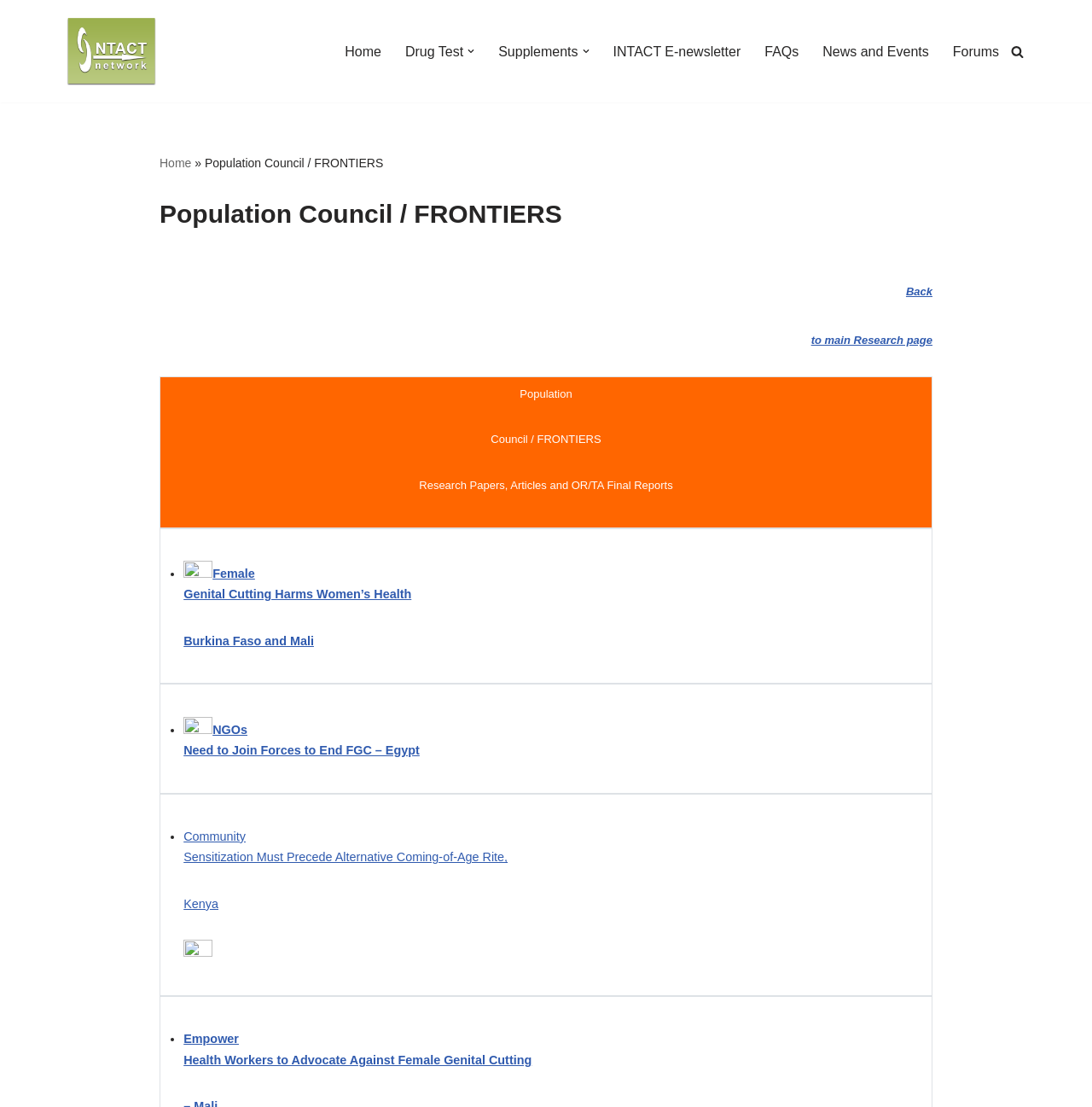What is the name of the organization?
Provide a comprehensive and detailed answer to the question.

I determined the answer by looking at the top-left corner of the webpage, where the organization's name 'Population Council / FRONTIERS' is displayed.